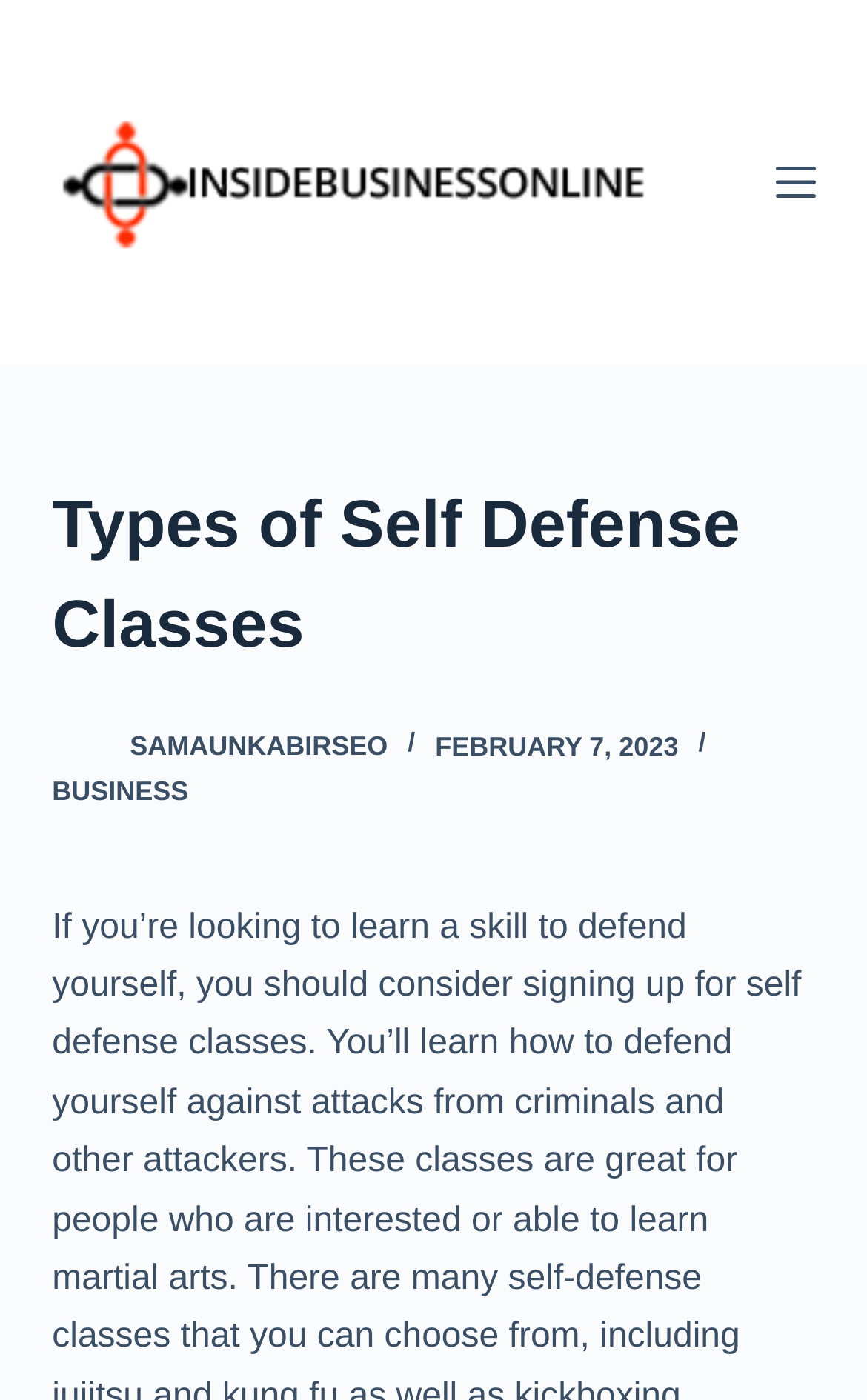Summarize the webpage comprehensively, mentioning all visible components.

The webpage appears to be about self-defense classes, with a focus on different types of classes. At the top-left corner, there is a logo for "Insidebusinessonline" accompanied by an image. To the right of the logo, there is a button labeled "Open off canvas". 

Below the logo, there is a header section that spans across the page, containing the main title "Types of Self Defense Classes". Below the title, there are three links: "samaunkabirseo" with an accompanying image, "SAMAUNKABIRSEO", and "BUSINESS". The "SAMAUNKABIRSEO" link is positioned to the right of the "samaunkabirseo" link. 

On the same line as the links, there is a time element displaying the date "FEBRUARY 7, 2023". At the top-right corner, there is a "Skip to content" link. The overall layout suggests that the webpage is organized into clear sections, with a focus on providing information about self-defense classes.